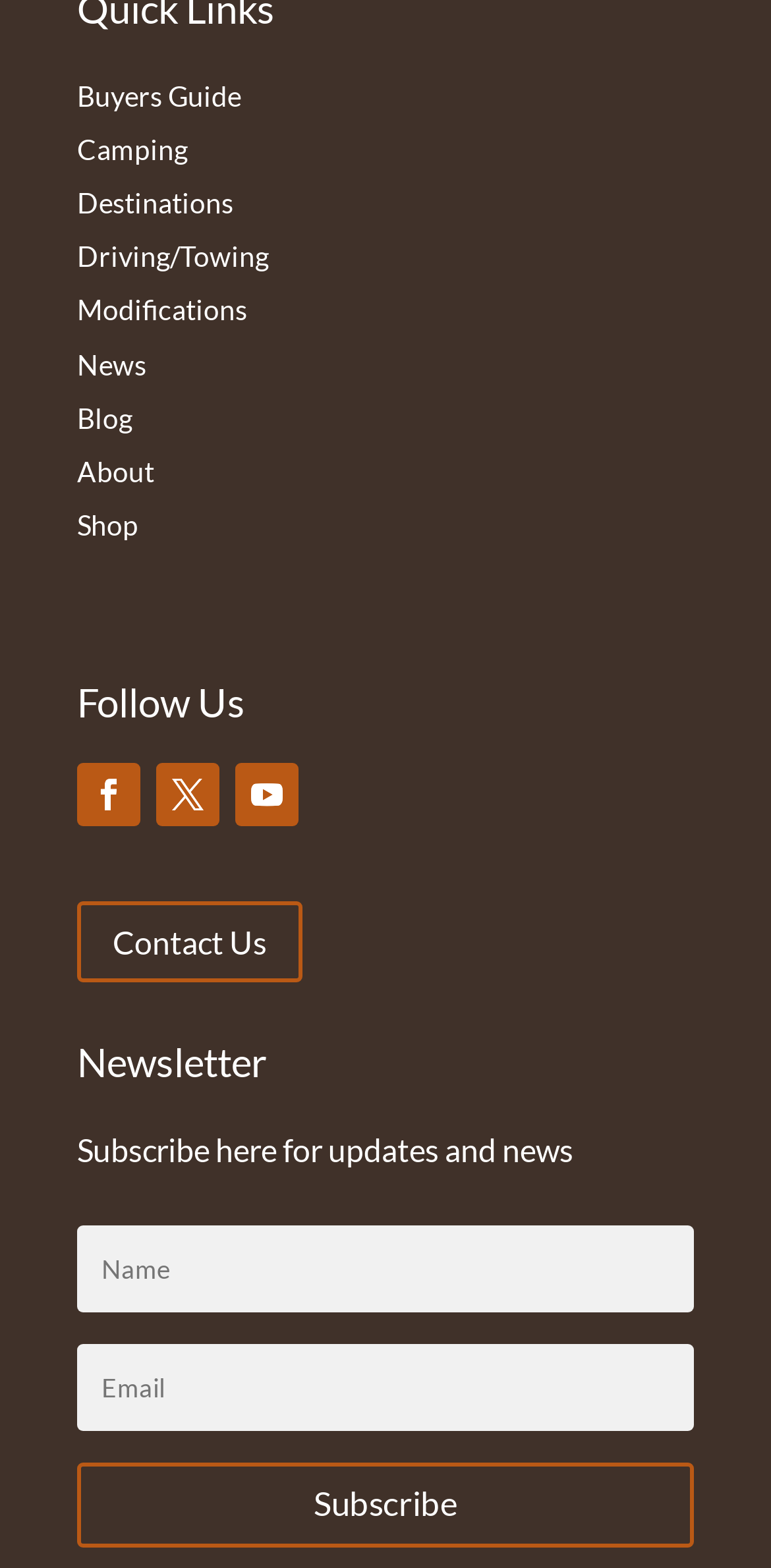Can you specify the bounding box coordinates for the region that should be clicked to fulfill this instruction: "Subscribe to the newsletter".

[0.1, 0.933, 0.9, 0.987]